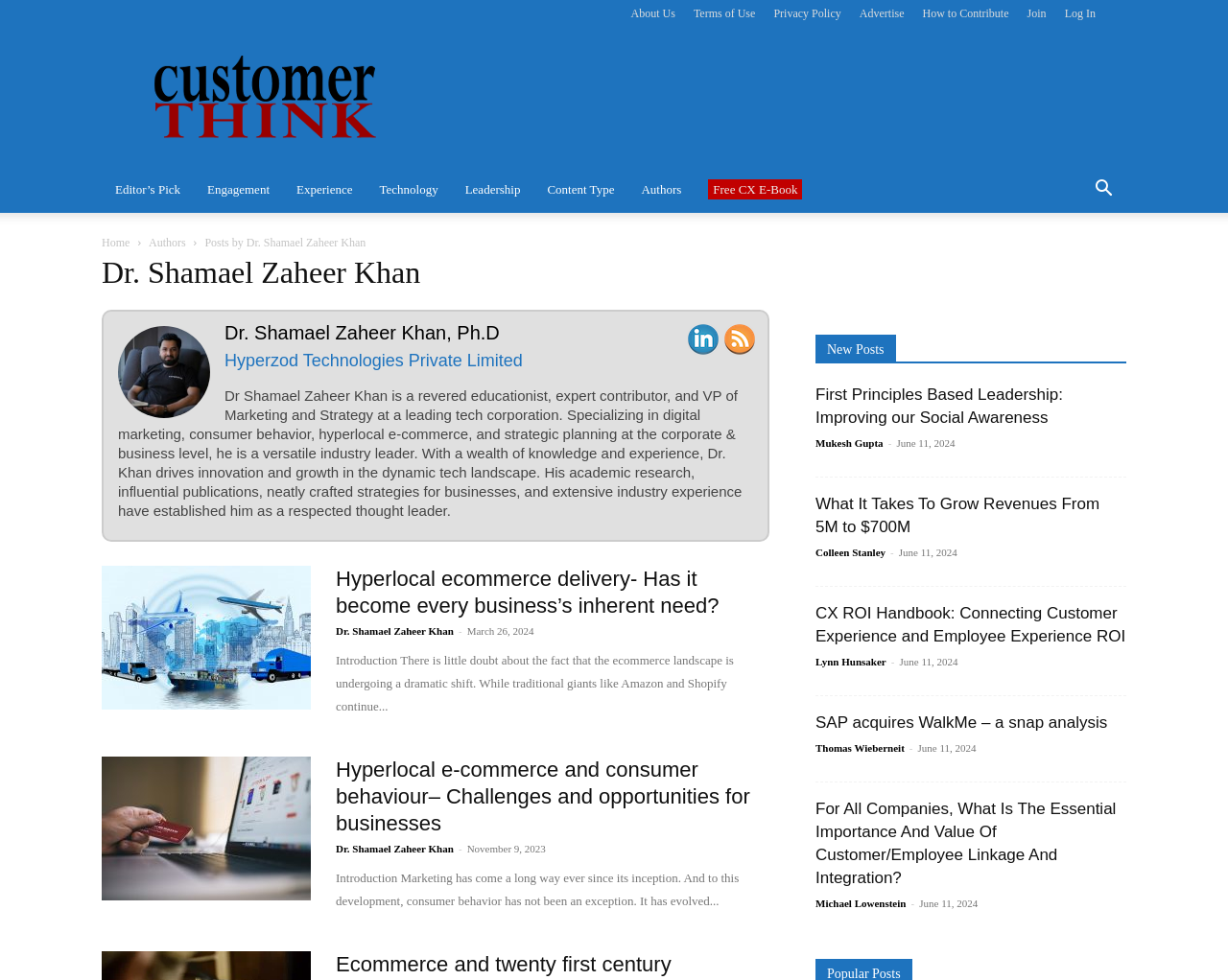Provide the bounding box coordinates of the UI element this sentence describes: "Dr. Shamael Zaheer Khan".

[0.273, 0.86, 0.369, 0.872]